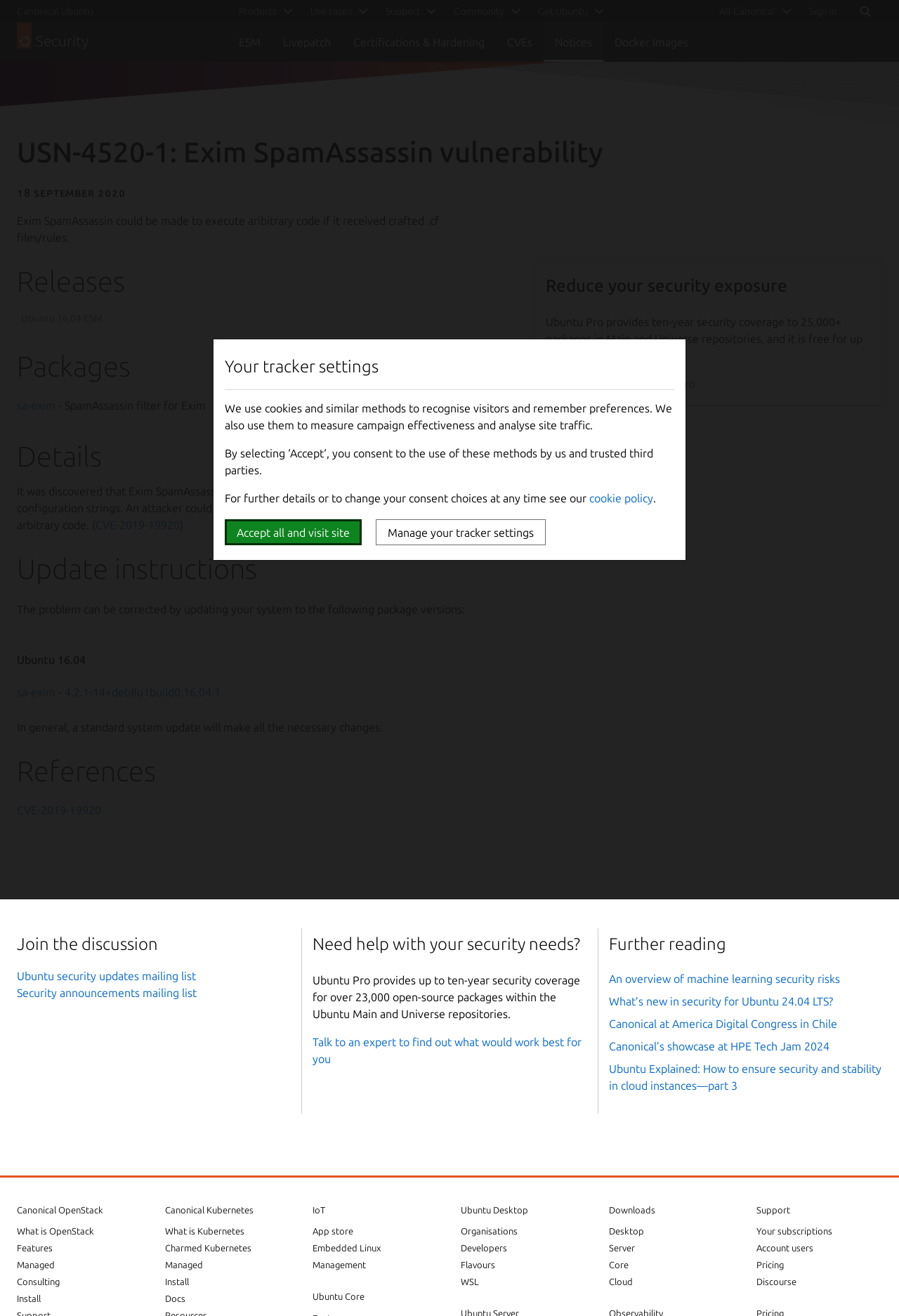Construct a thorough caption encompassing all aspects of the webpage.

This webpage is about Ubuntu, an open-source software operating system. At the top, there is a navigation menu with links to "Products", "Use cases", "Support", "Community", "Get Ubuntu", and "All Canonical". Below this menu, there is a secondary navigation menu with links to "Security", "ESM", "Livepatch", "Certifications & Hardening", "CVEs", "Notices", and "Docker Images".

The main content of the page is about a specific security notice, "USN-4520-1: Exim SpamAssassin vulnerability". The notice is dated "18 September 2020" and describes a vulnerability in Exim SpamAssassin that could allow arbitrary code execution. The notice provides information on affected releases, packages, and details of the vulnerability.

There are several sections on the page, including "Releases", "Packages", "Details", "Reduce your security exposure", "Update instructions", "References", "Join the discussion", "Need help with your security needs?", and "Further reading". Each section provides relevant information about the security notice and how to address it.

In the "Reduce your security exposure" section, there is a promotion for Ubuntu Pro, which provides ten-year security coverage for over 23,000 open-source packages. There are also links to learn more about Ubuntu Pro and to talk to an expert.

The page also has a section for "Further reading" with links to several articles and resources related to security and Ubuntu.

At the bottom of the page, there are links to "Canonical OpenStack", "Canonical Kubernetes", and "IoT", which are likely related to other services or products offered by Canonical, the company behind Ubuntu.